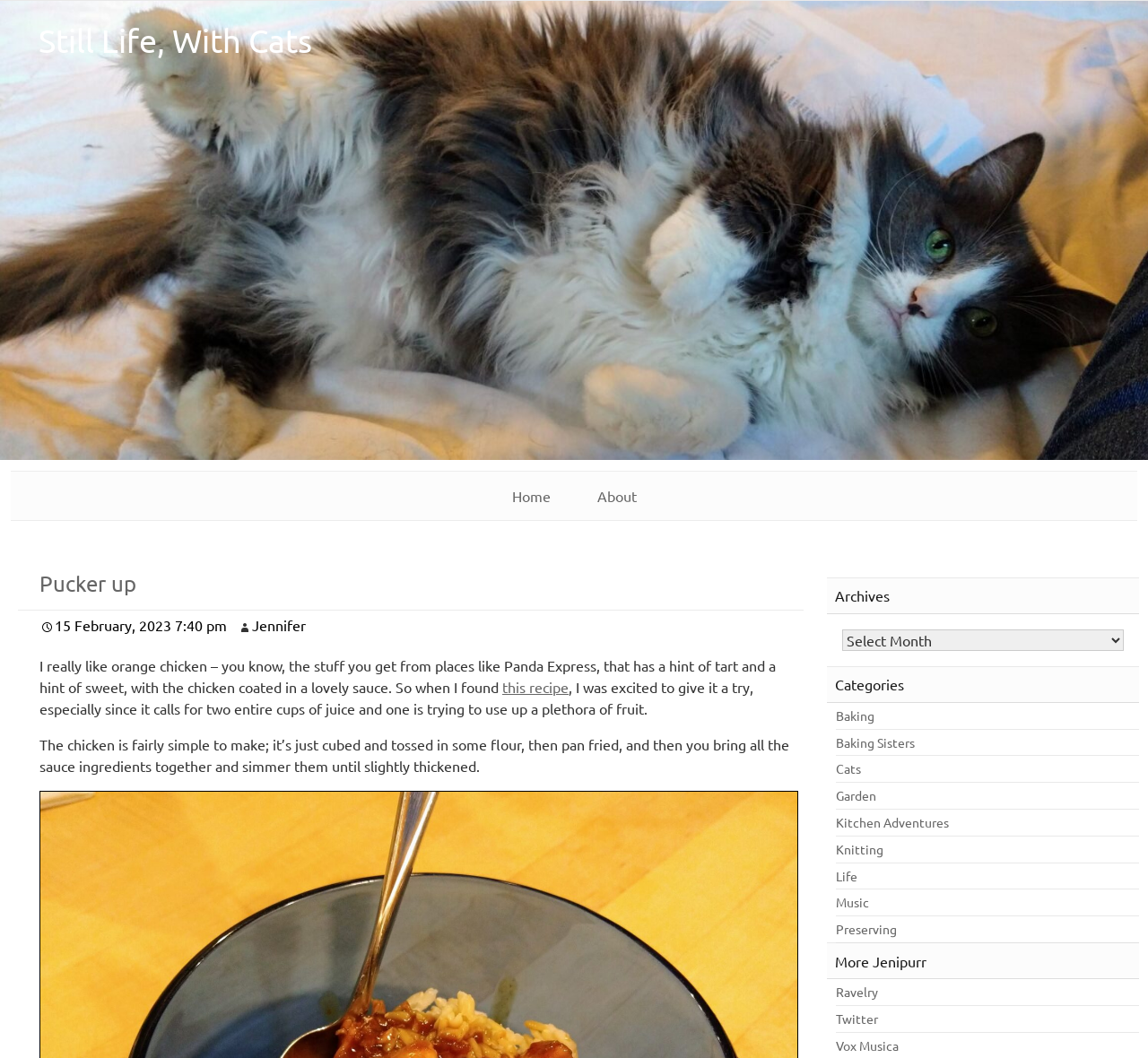Offer a detailed account of what is visible on the webpage.

This webpage is about a blog post titled "Pucker up – Still Life, With Cats". At the top, there is a heading with the same title, and a link with the same text. Below the title, there are three links: "Home", "About", and another "Pucker up" link.

The main content of the blog post starts with a heading "Pucker up" followed by a link with the same text, a date "15 February, 2023 7:40 pm", and a link to the author "Jennifer". The blog post text describes the author's experience with orange chicken and a recipe they found. The text is divided into three paragraphs, with a link to "this recipe" in the second paragraph.

On the right side of the page, there are several sections. The first section is headed "Archives", followed by a combobox. Below that, there is a section headed "Categories" with several links to categories such as "Baking", "Cats", "Garden", and others. The last section is headed "More Jenipurr" with links to "Ravelry" and "Twitter".

Overall, the webpage has a simple layout with a clear hierarchy of headings and links, making it easy to navigate and read the blog post.